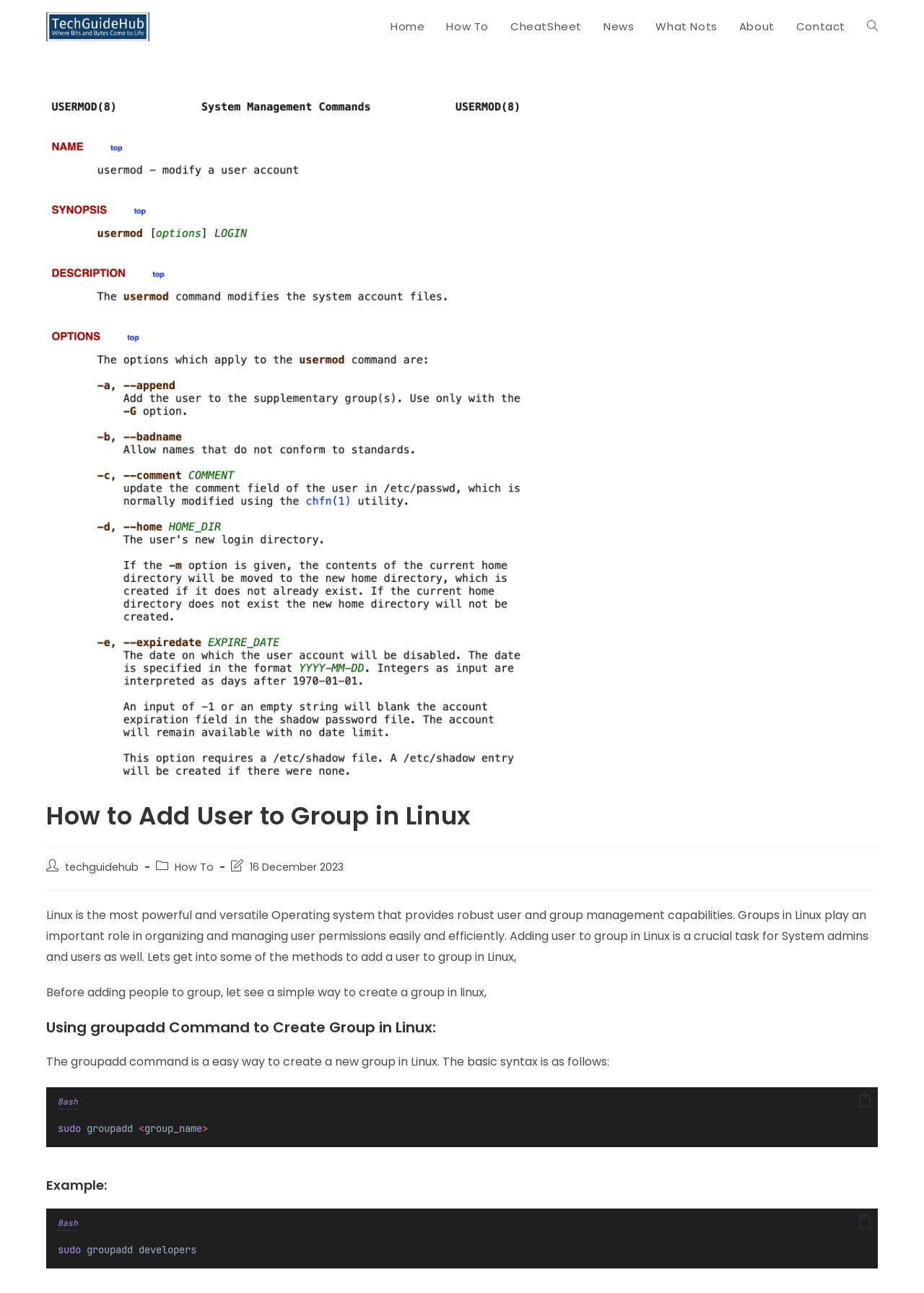Determine the bounding box coordinates of the element's region needed to click to follow the instruction: "Click on the 'Copy' button to copy the example command". Provide these coordinates as four float numbers between 0 and 1, formatted as [left, top, right, bottom].

[0.922, 0.935, 0.95, 0.955]